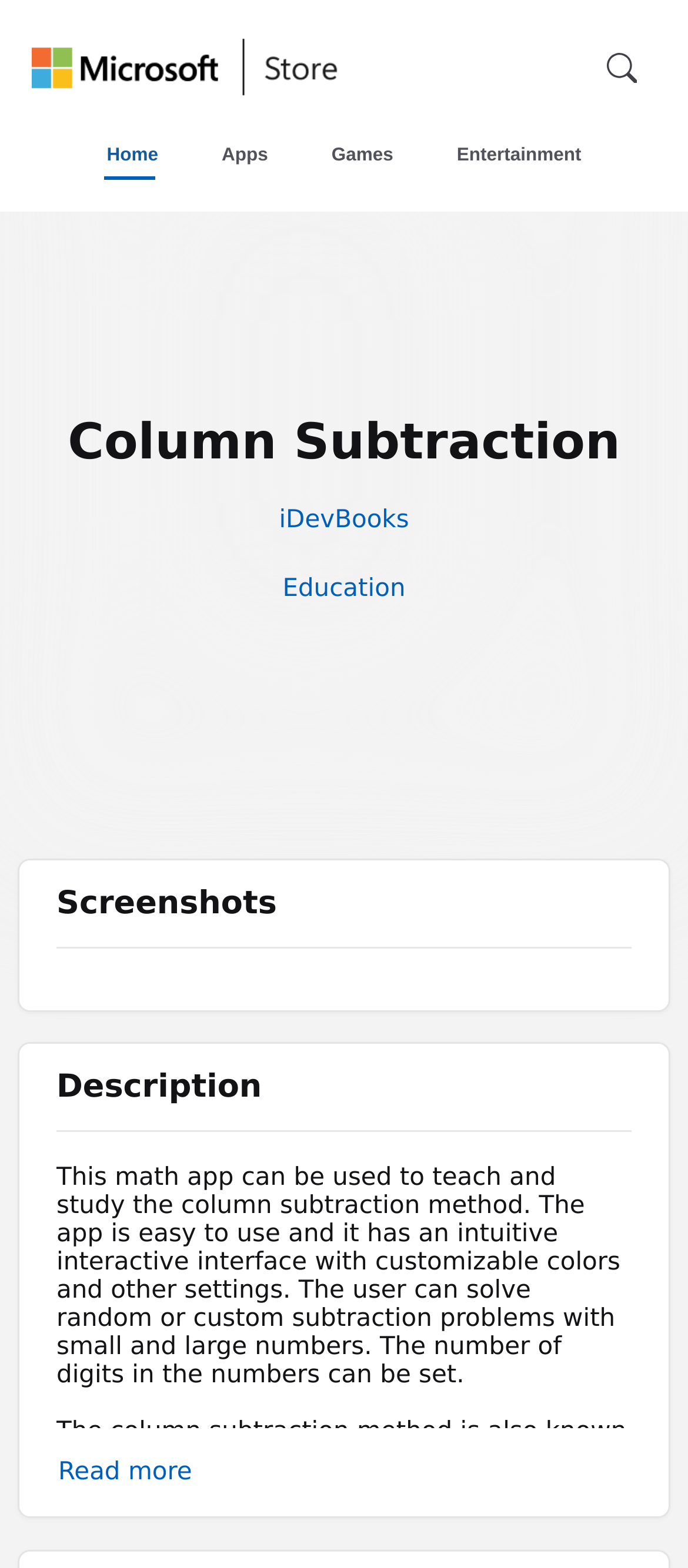Determine the bounding box coordinates (top-left x, top-left y, bottom-right x, bottom-right y) of the UI element described in the following text: aria-label="Universal Microsoft website"

[0.045, 0.024, 0.353, 0.064]